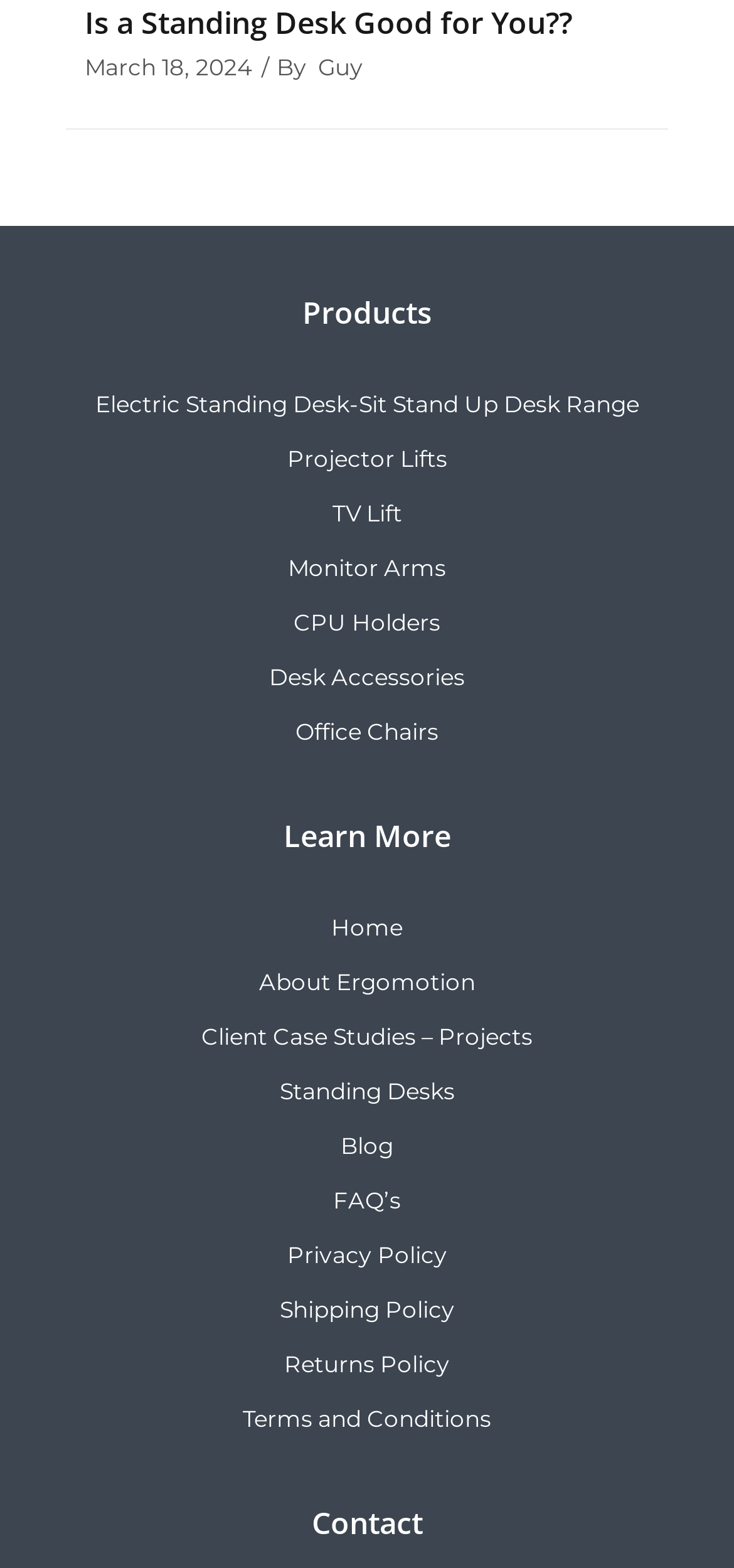How many links are under Contact?
Answer the question with a single word or phrase derived from the image.

1